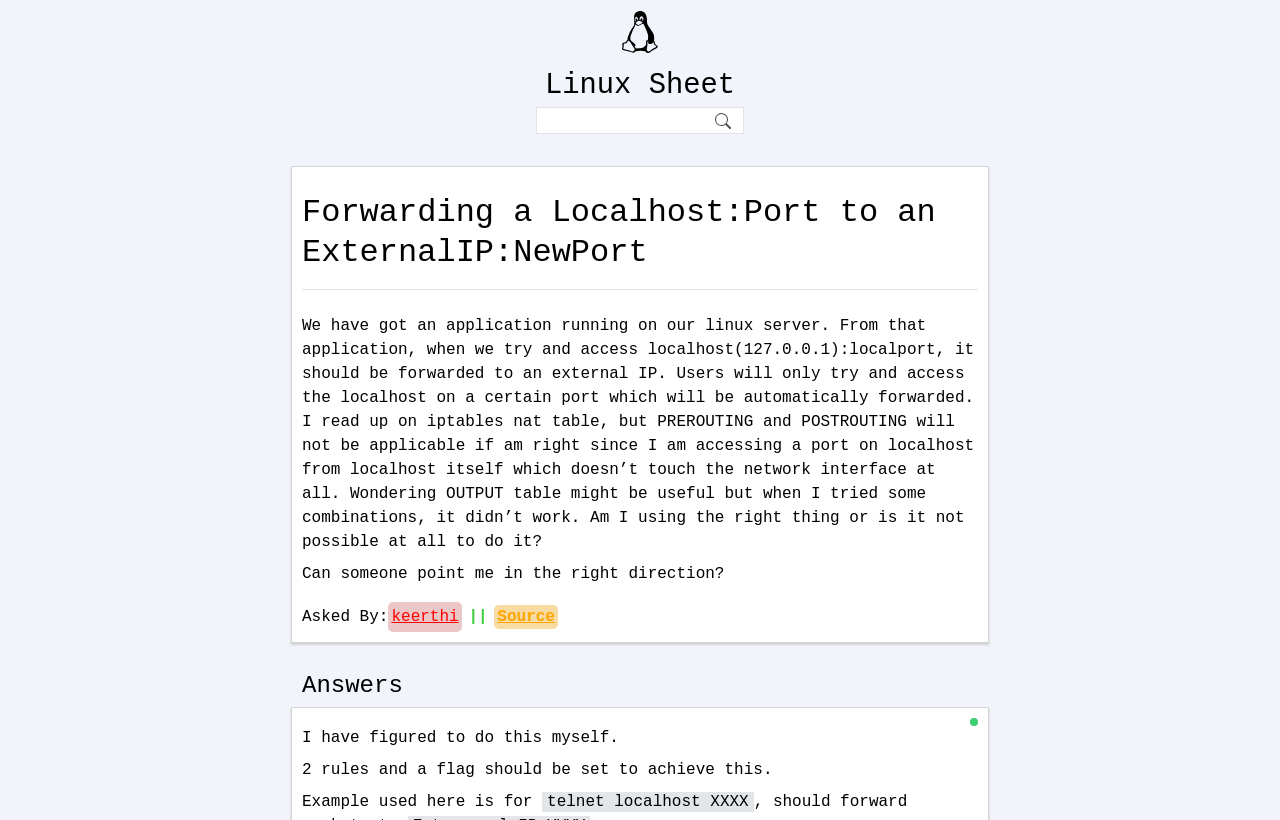Please find and generate the text of the main header of the webpage.

Forwarding a Localhost:Port to an ExternalIP:NewPort